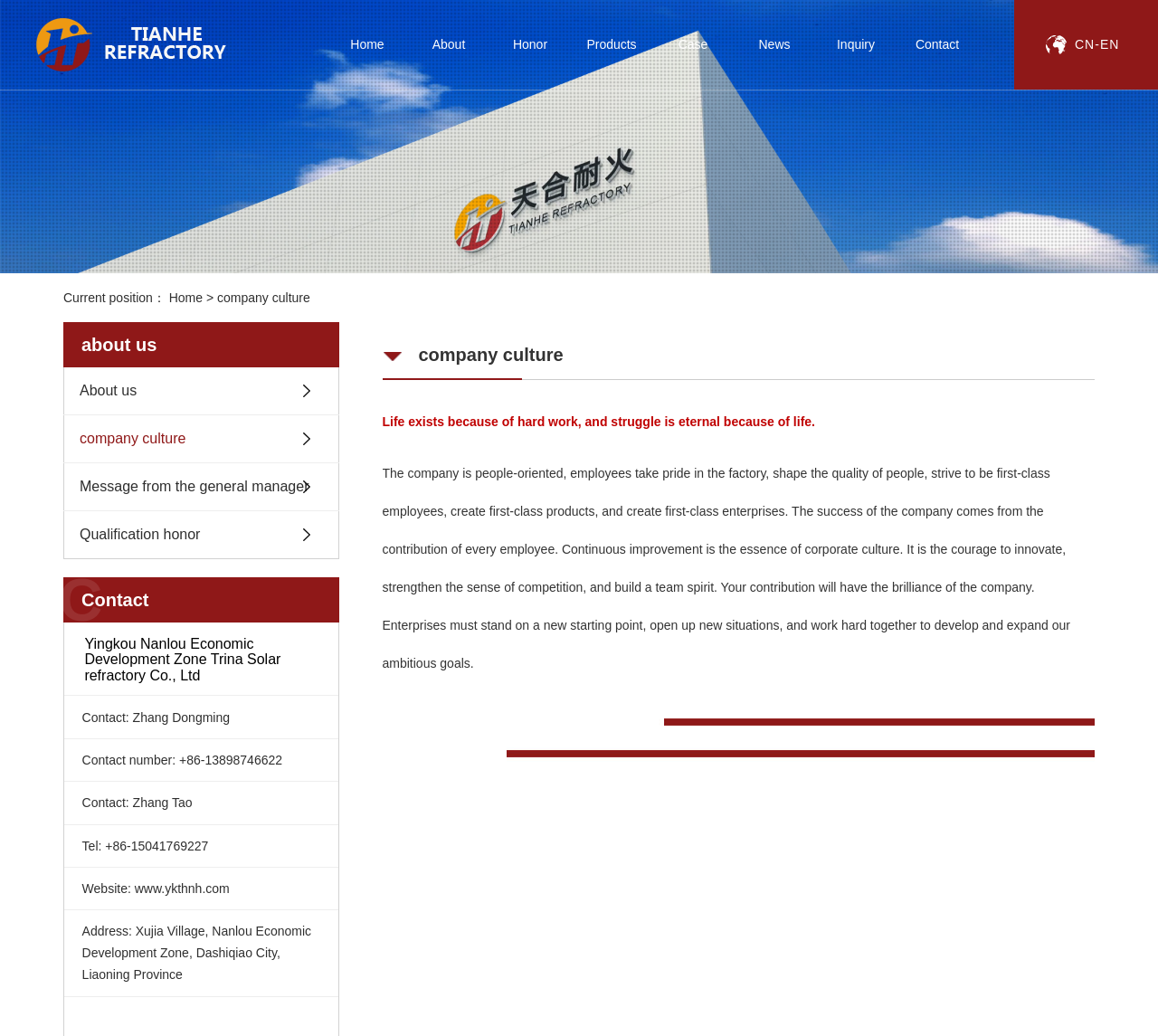Please find the bounding box coordinates of the element that needs to be clicked to perform the following instruction: "Click the About link". The bounding box coordinates should be four float numbers between 0 and 1, represented as [left, top, right, bottom].

[0.352, 0.0, 0.423, 0.086]